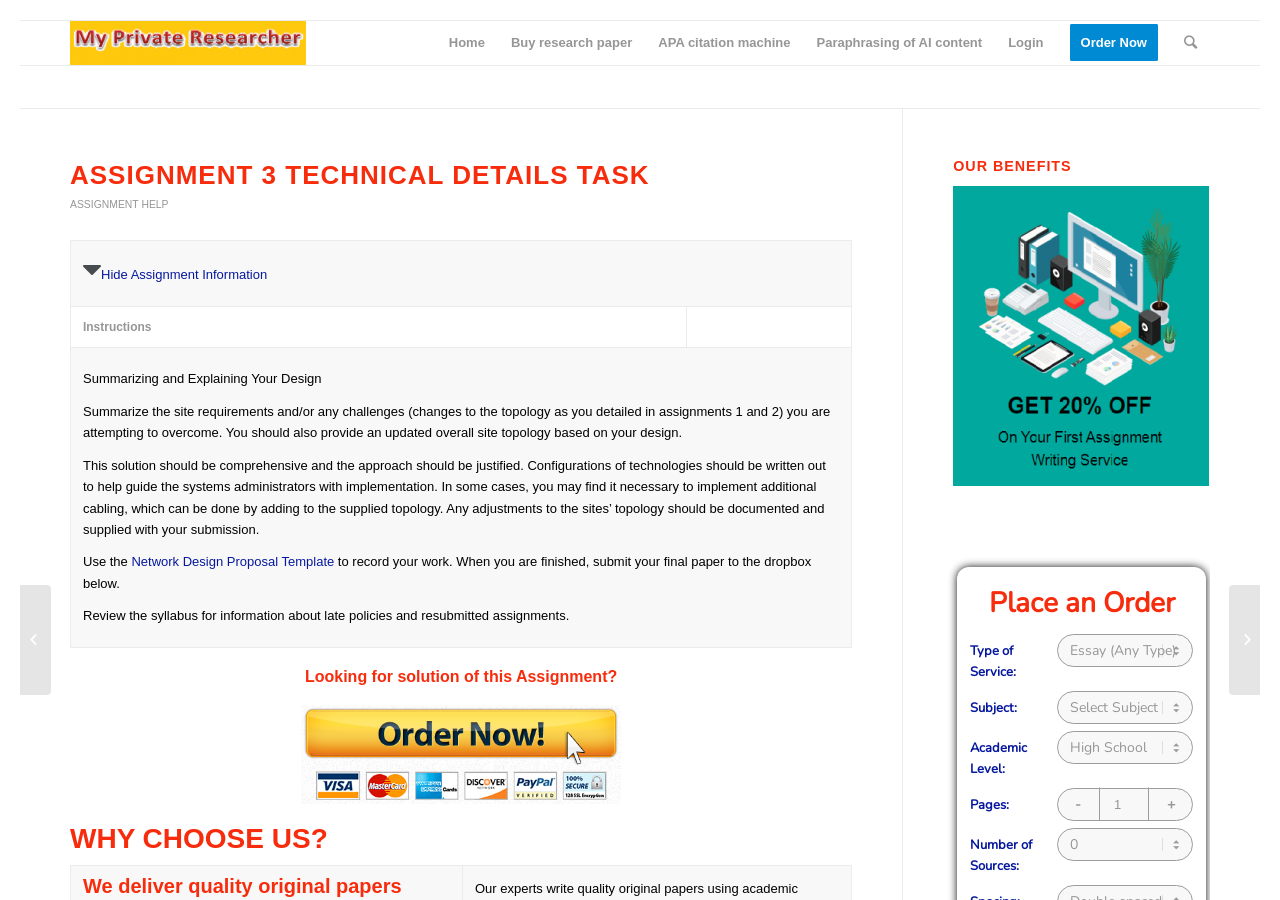What is the benefit of choosing this service?
Based on the image, give a one-word or short phrase answer.

quality original papers